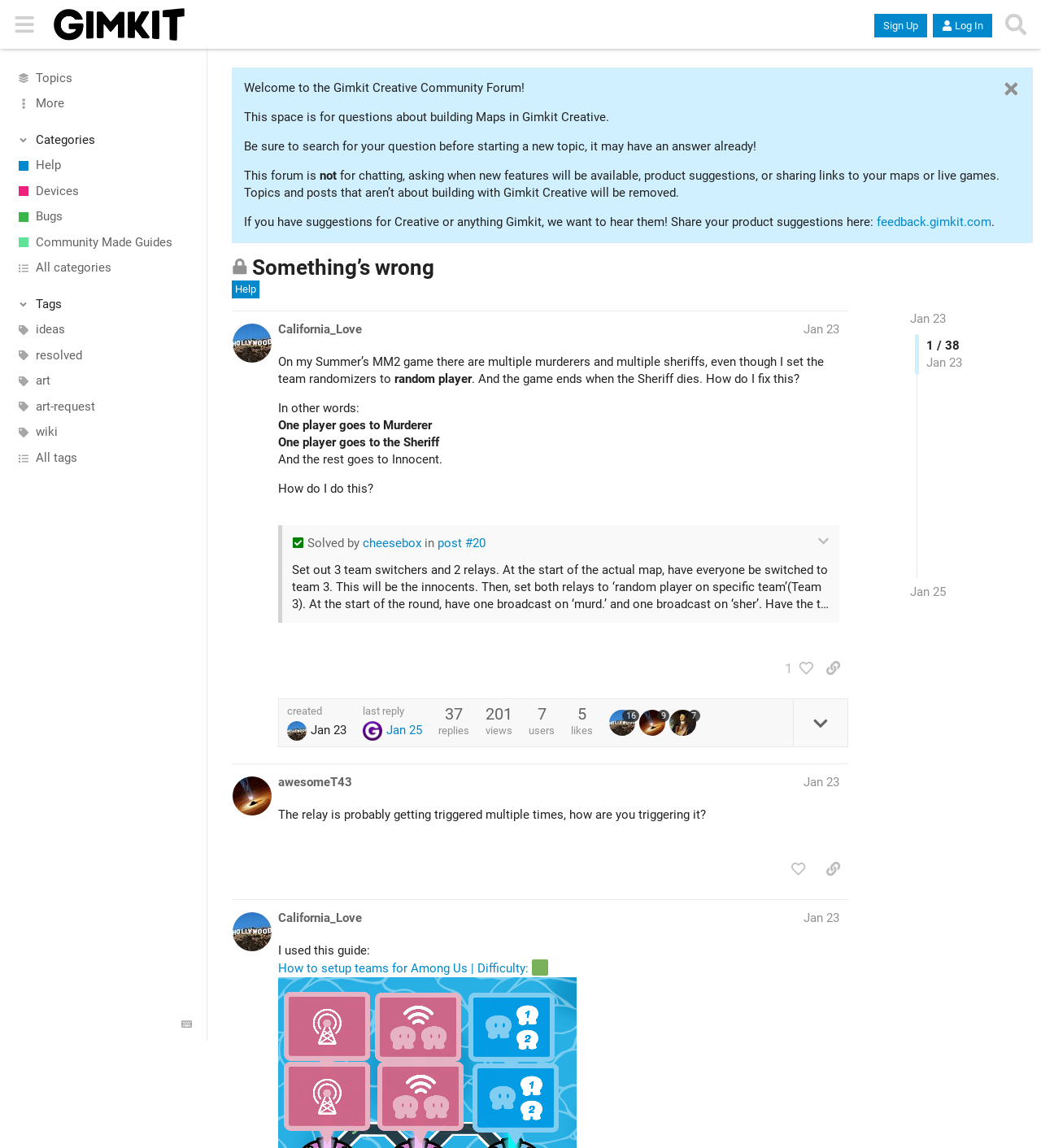Determine the coordinates of the bounding box that should be clicked to complete the instruction: "Click on the 'Sign Up' button". The coordinates should be represented by four float numbers between 0 and 1: [left, top, right, bottom].

[0.84, 0.012, 0.89, 0.033]